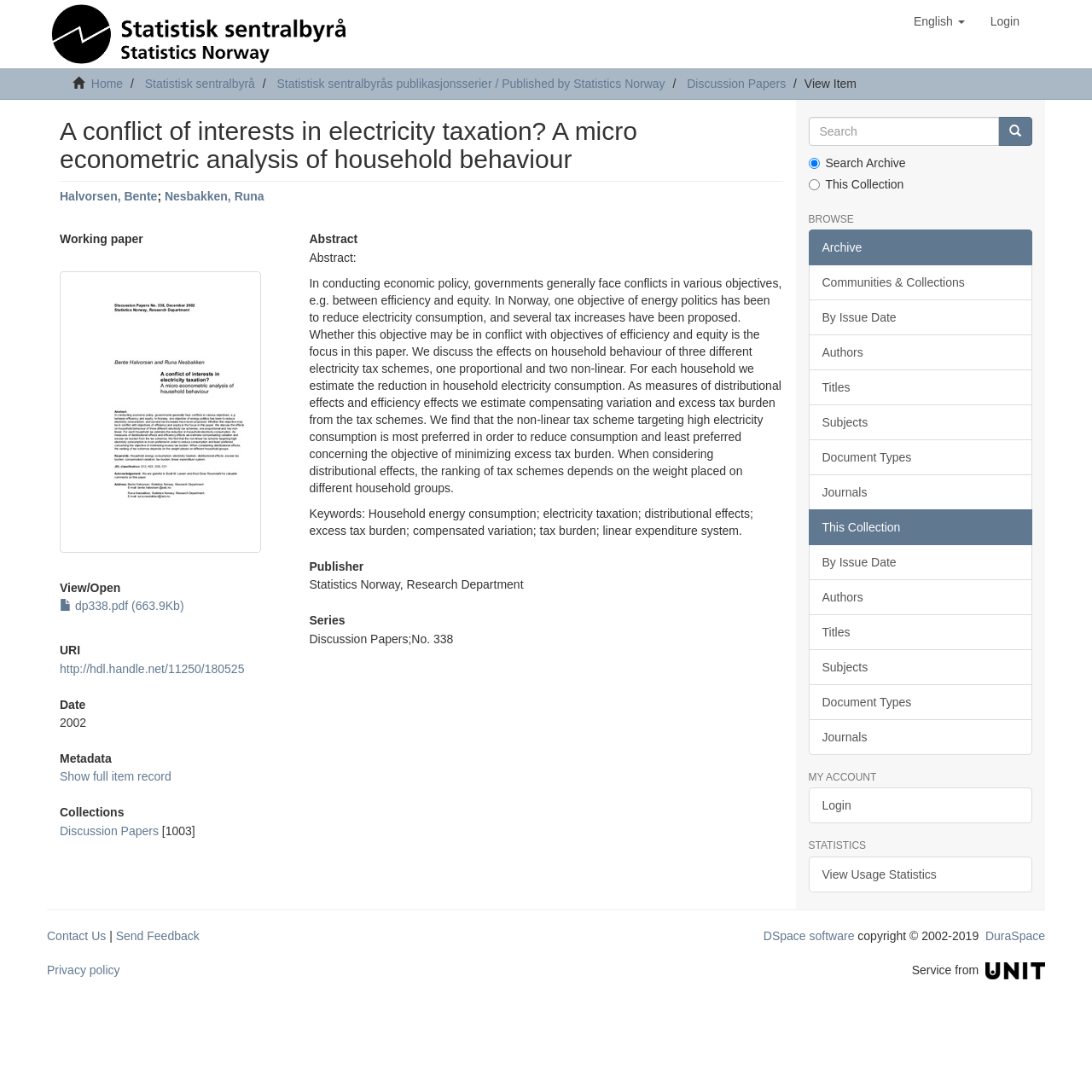Identify the bounding box coordinates of the section to be clicked to complete the task described by the following instruction: "Browse the collections". The coordinates should be four float numbers between 0 and 1, formatted as [left, top, right, bottom].

[0.74, 0.242, 0.945, 0.275]